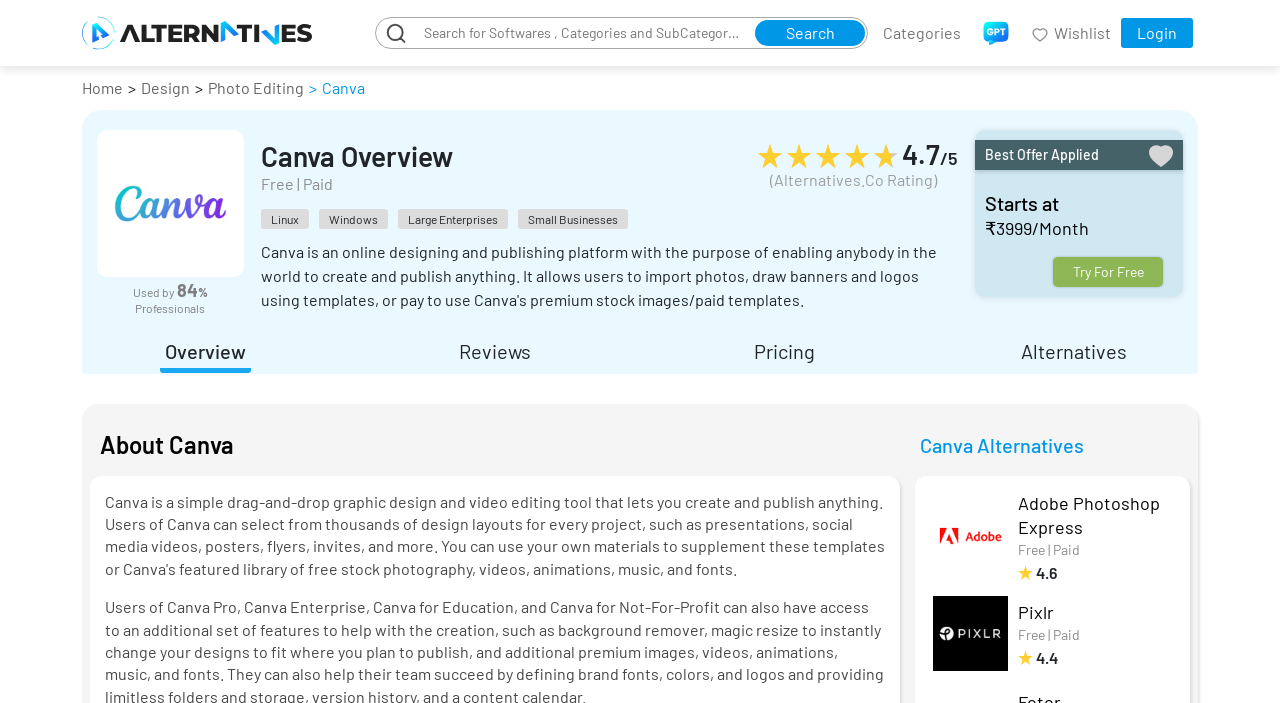Detail the features and information presented on the webpage.

This webpage is about Canva, a design and photo editing platform. At the top, there is a search bar with a search button next to it, allowing users to search for software, categories, and subcategories. Below the search bar, there are several links, including "Categories", "About", and "Login". 

On the left side, there is a menu with links to "Home", "Design", "Photo Editing", and "Canva". Below the menu, there is an image with the text "Canva Alternatives & Reviews" and a heading that reads "Canva Overview". 

The main content of the page is divided into sections, including "Overview", "Reviews", "Pricing", and "Alternatives". The "Overview" section provides information about Canva, including its features and benefits. The "Reviews" section displays a rating of 4.7 out of 5, along with a description of the rating. The "Pricing" section shows the pricing plan, which starts at ₹3999 per month. 

The "Alternatives" section lists alternative design and photo editing software, including Adobe Photoshop Express and Pixlr, along with their pricing plans and ratings. Each alternative has an image and a brief description. 

Throughout the page, there are several images, including icons and logos, which are used to enhance the visual appeal of the page. Overall, the webpage provides a comprehensive overview of Canva and its features, as well as alternatives to the platform.